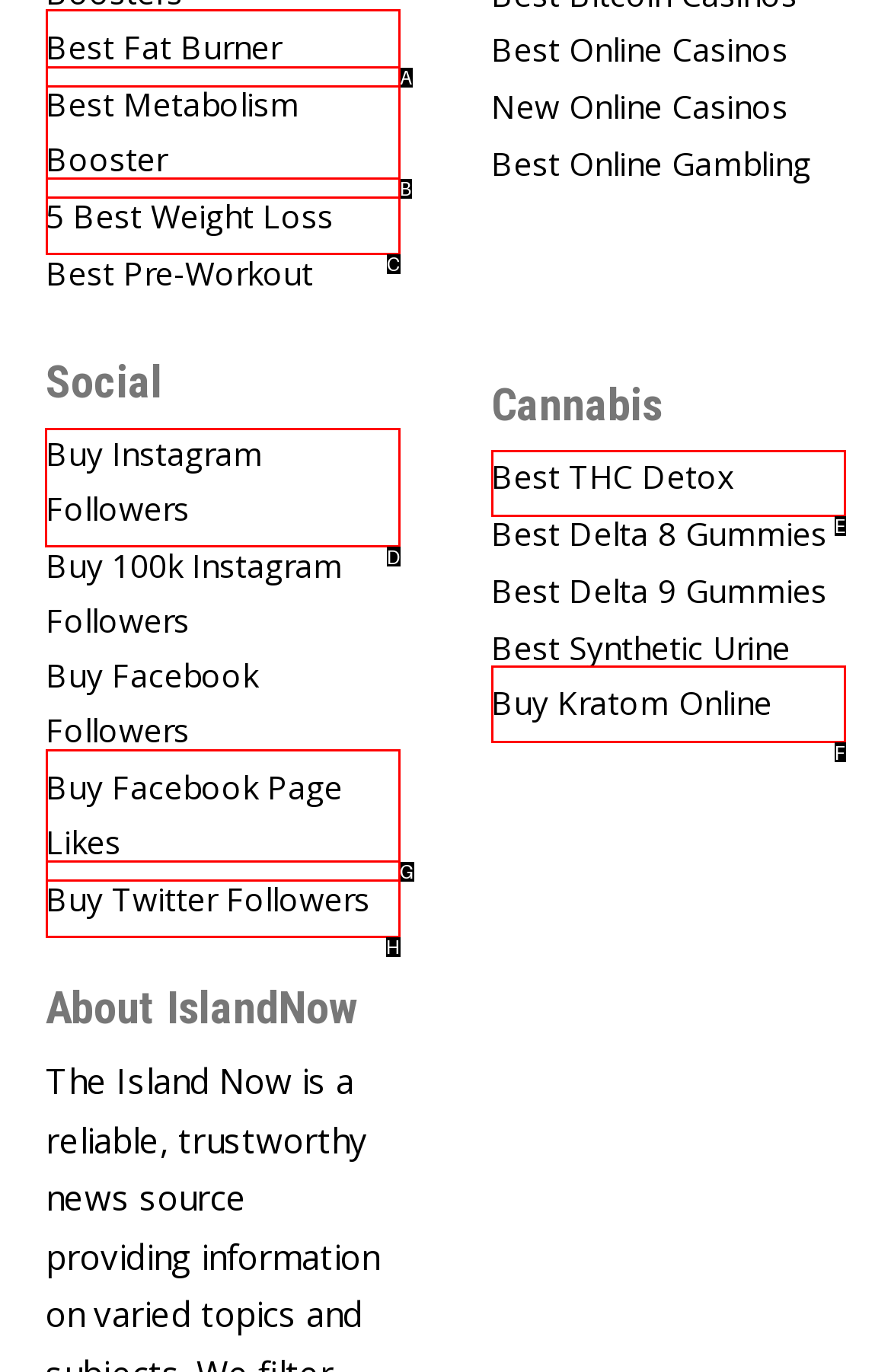Please indicate which option's letter corresponds to the task: Buy Instagram Followers by examining the highlighted elements in the screenshot.

D